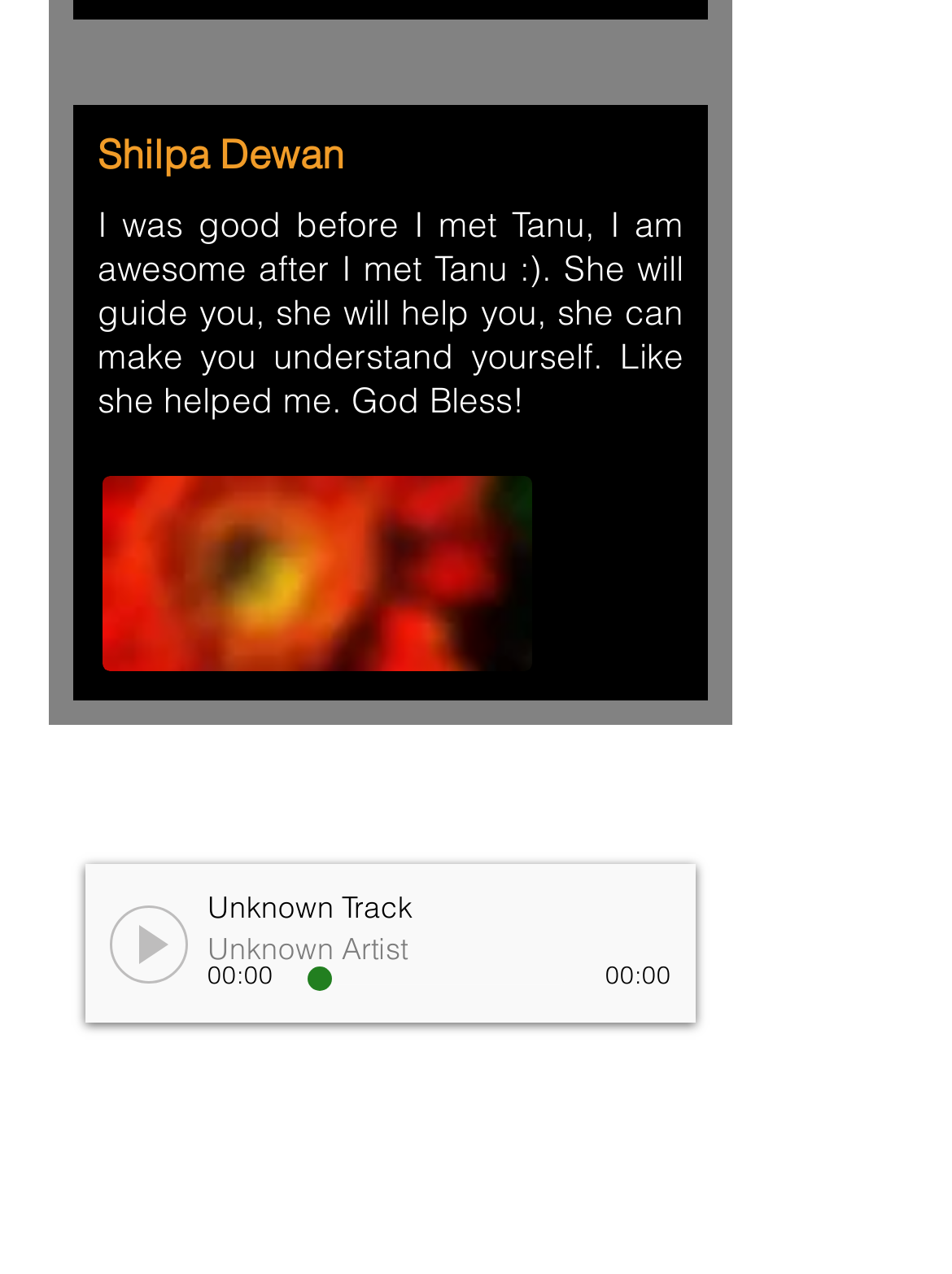Give the bounding box coordinates for this UI element: "alt="Emancipate North Carolina"". The coordinates should be four float numbers between 0 and 1, arranged as [left, top, right, bottom].

None